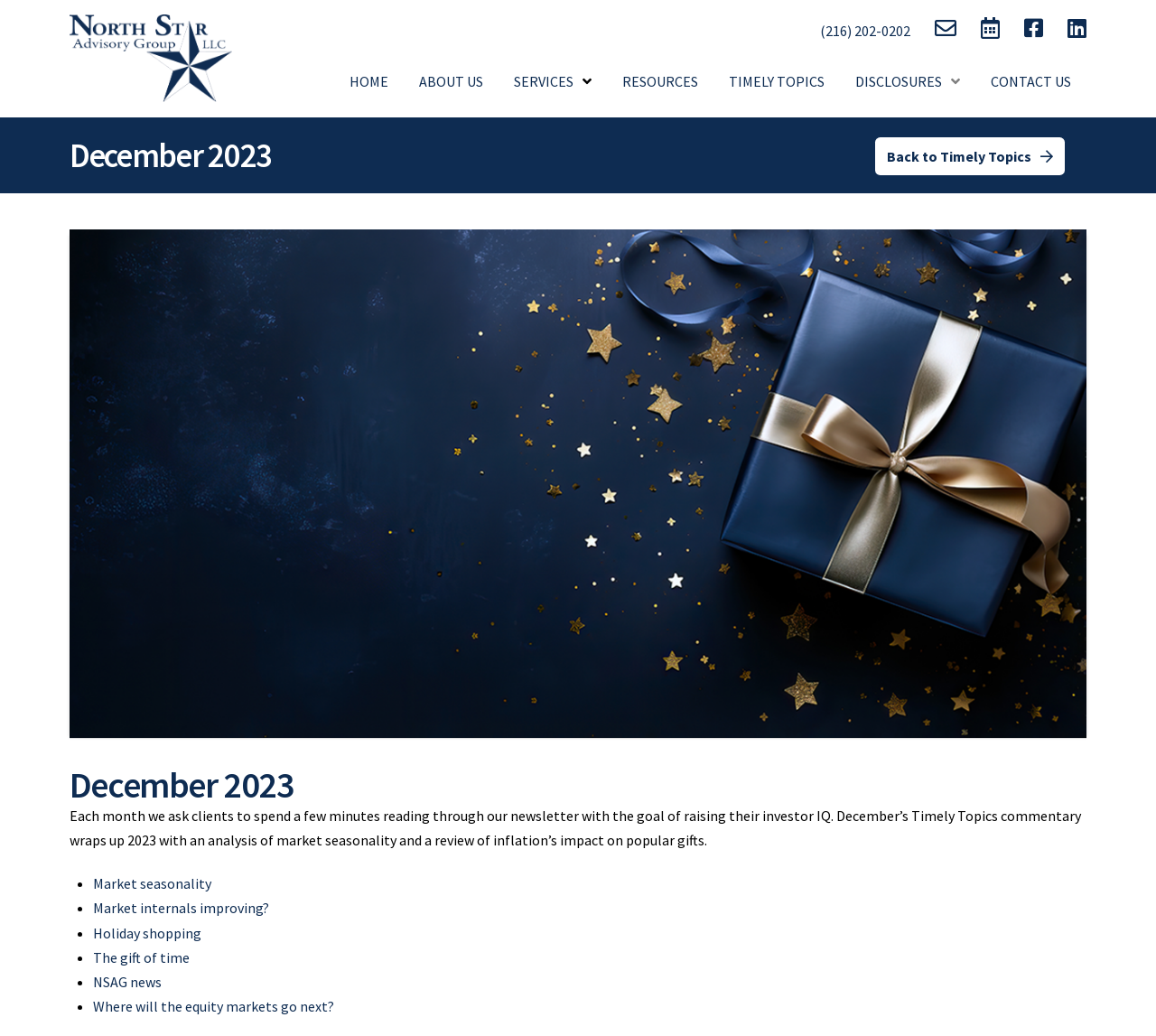Summarize the webpage comprehensively, mentioning all visible components.

The webpage is divided into several sections. At the top, there is a header section with a logo image on the left and a navigation menu on the right, consisting of 7 links: "HOME", "ABOUT US", "SERVICES", "RESOURCES", "TIMELY TOPICS", "DISCLOSURES", and "CONTACT US". Below the navigation menu, there is a phone number "(216) 202-0202" displayed.

In the main content area, there is a heading "December 2023" at the top, followed by a link "Back to Timely Topics" on the right. Below the heading, there is a paragraph of text that introduces the purpose of the newsletter and summarizes the content of the December 2023 issue.

The main content is organized into a list of 5 items, each marked with a bullet point. The list items are links to different topics, including "Market seasonality", "Market internals improving?", "Holiday shopping", "The gift of time", "NSAG news", and "Where will the equity markets go next?".